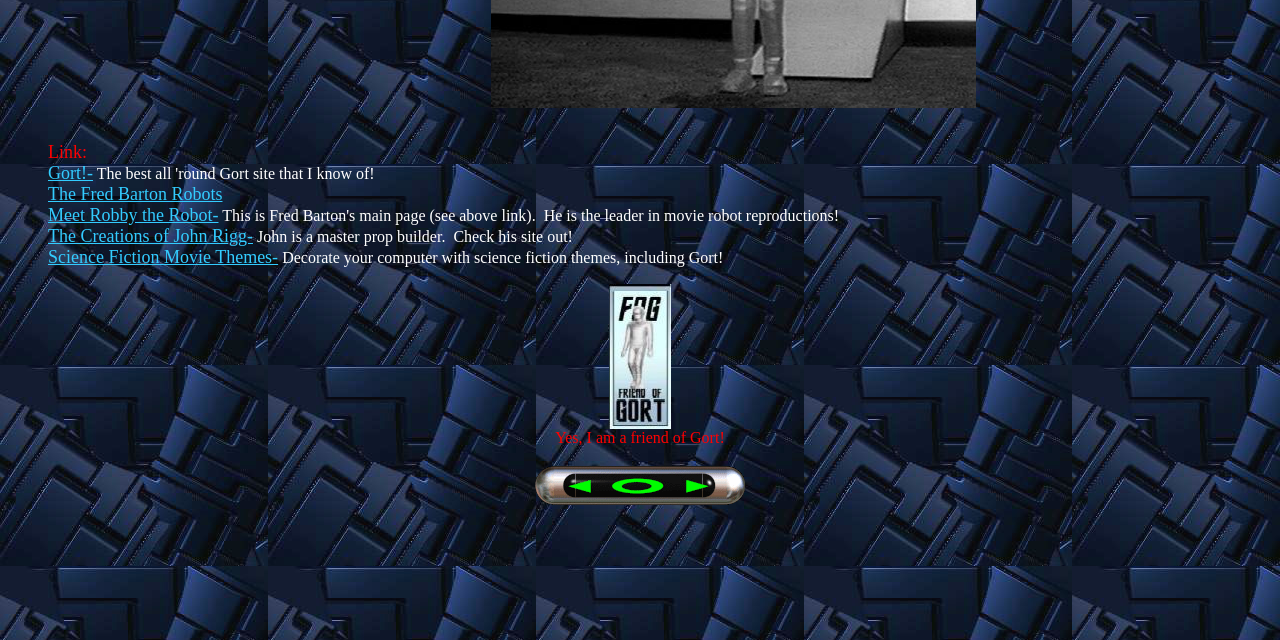Please locate the UI element described by "Gort!-" and provide its bounding box coordinates.

[0.038, 0.255, 0.073, 0.286]